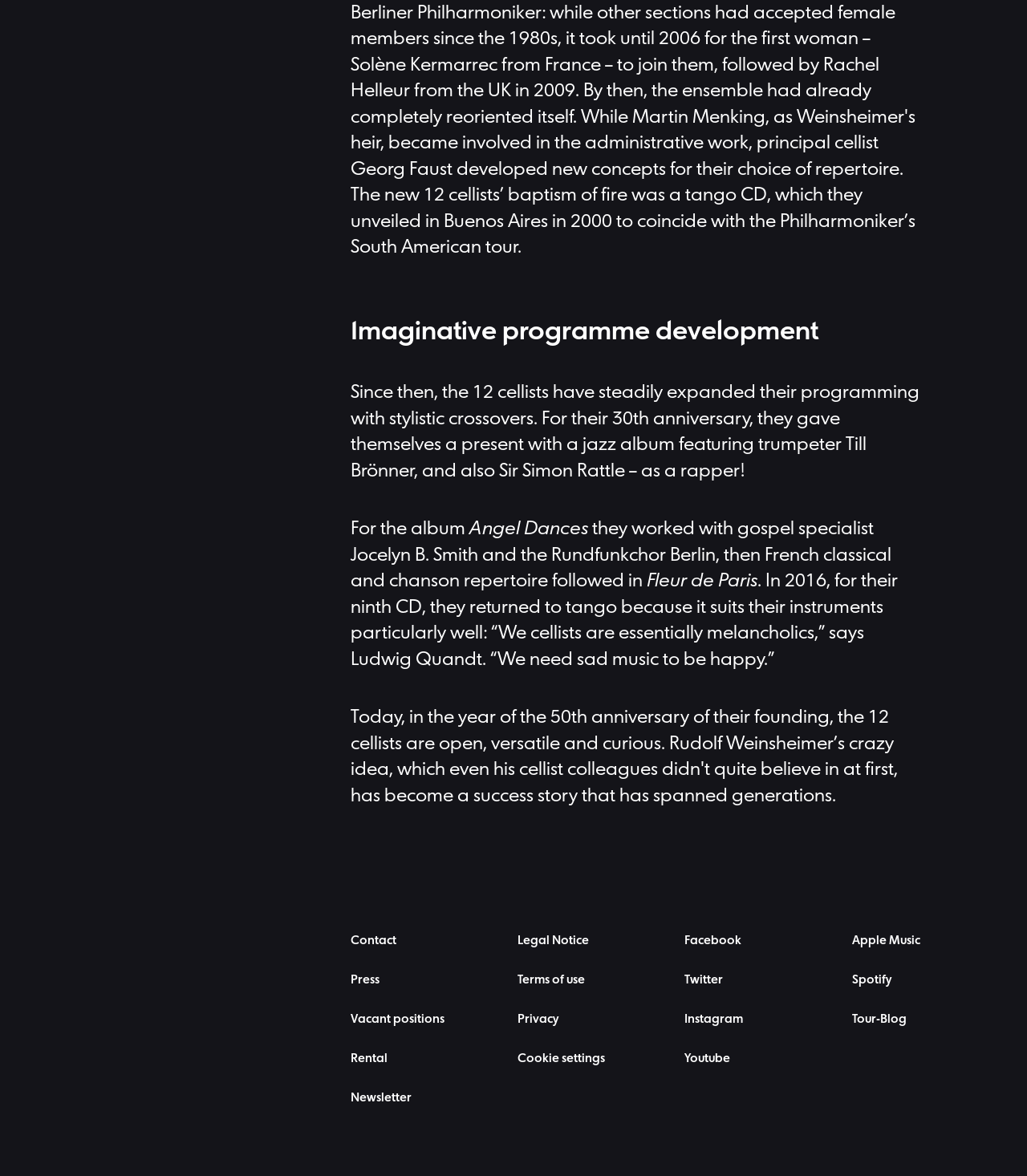Identify the bounding box coordinates necessary to click and complete the given instruction: "Go to Contact".

[0.341, 0.785, 0.386, 0.815]